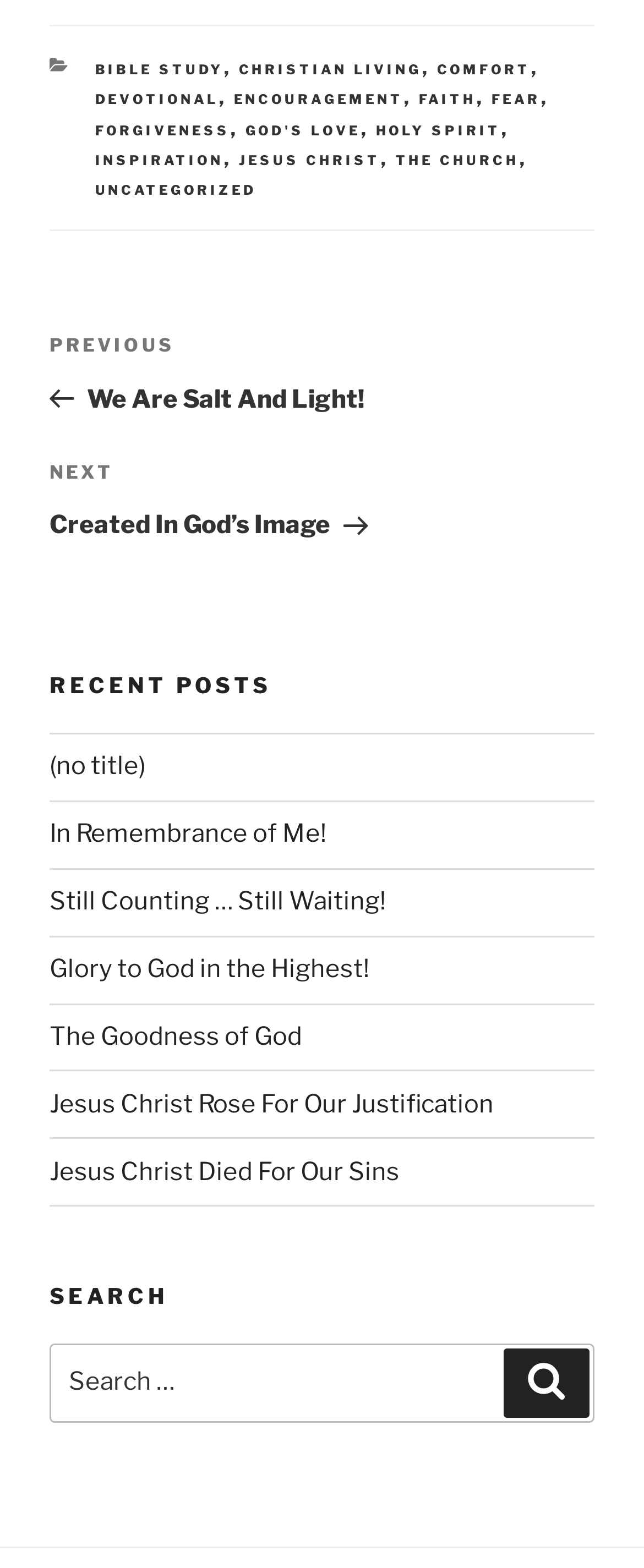Please indicate the bounding box coordinates of the element's region to be clicked to achieve the instruction: "View Recent Posts". Provide the coordinates as four float numbers between 0 and 1, i.e., [left, top, right, bottom].

[0.077, 0.467, 0.923, 0.77]